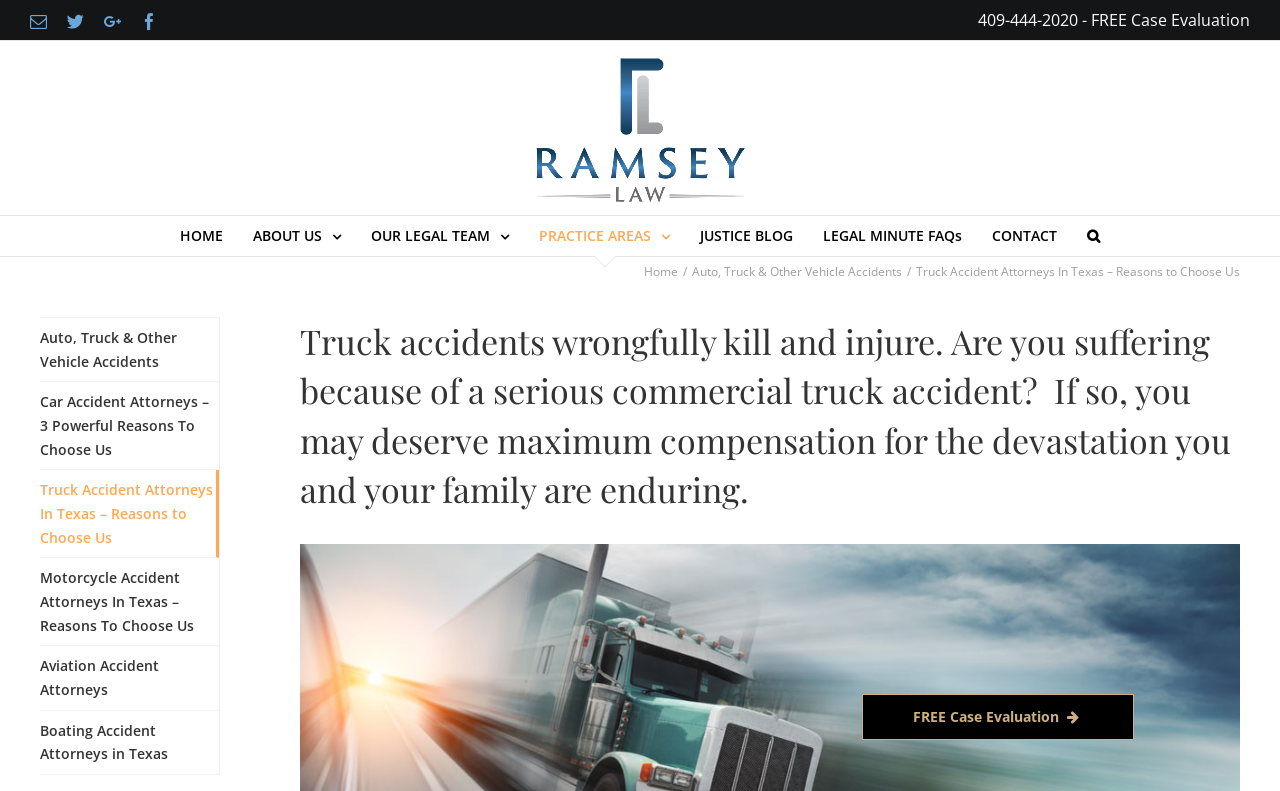What type of accidents does the law firm handle?
Give a single word or phrase as your answer by examining the image.

Auto, Truck, Motorcycle, Aviation, Boating